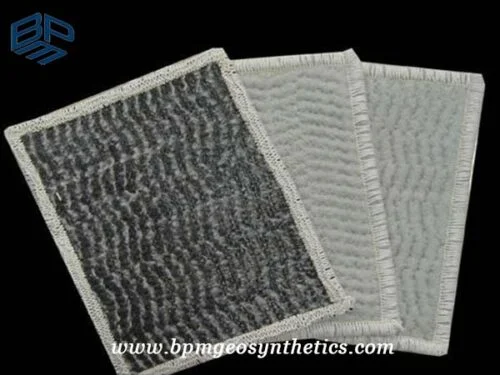What is the color of the background in the image?
Give a detailed and exhaustive answer to the question.

The caption explicitly states that the image is set against a black background, which highlights the features of the liners effectively.